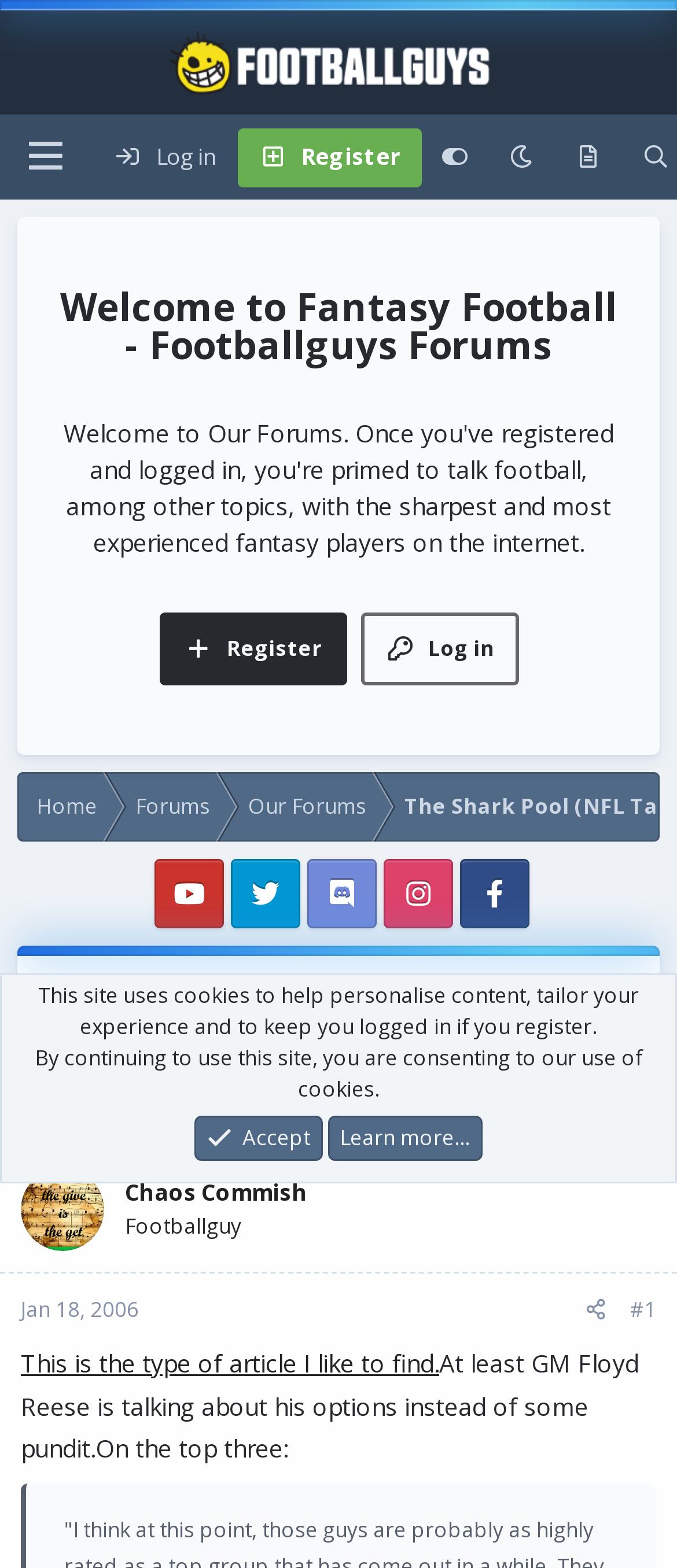Locate the bounding box coordinates of the segment that needs to be clicked to meet this instruction: "Read the article".

[0.031, 0.859, 0.649, 0.88]